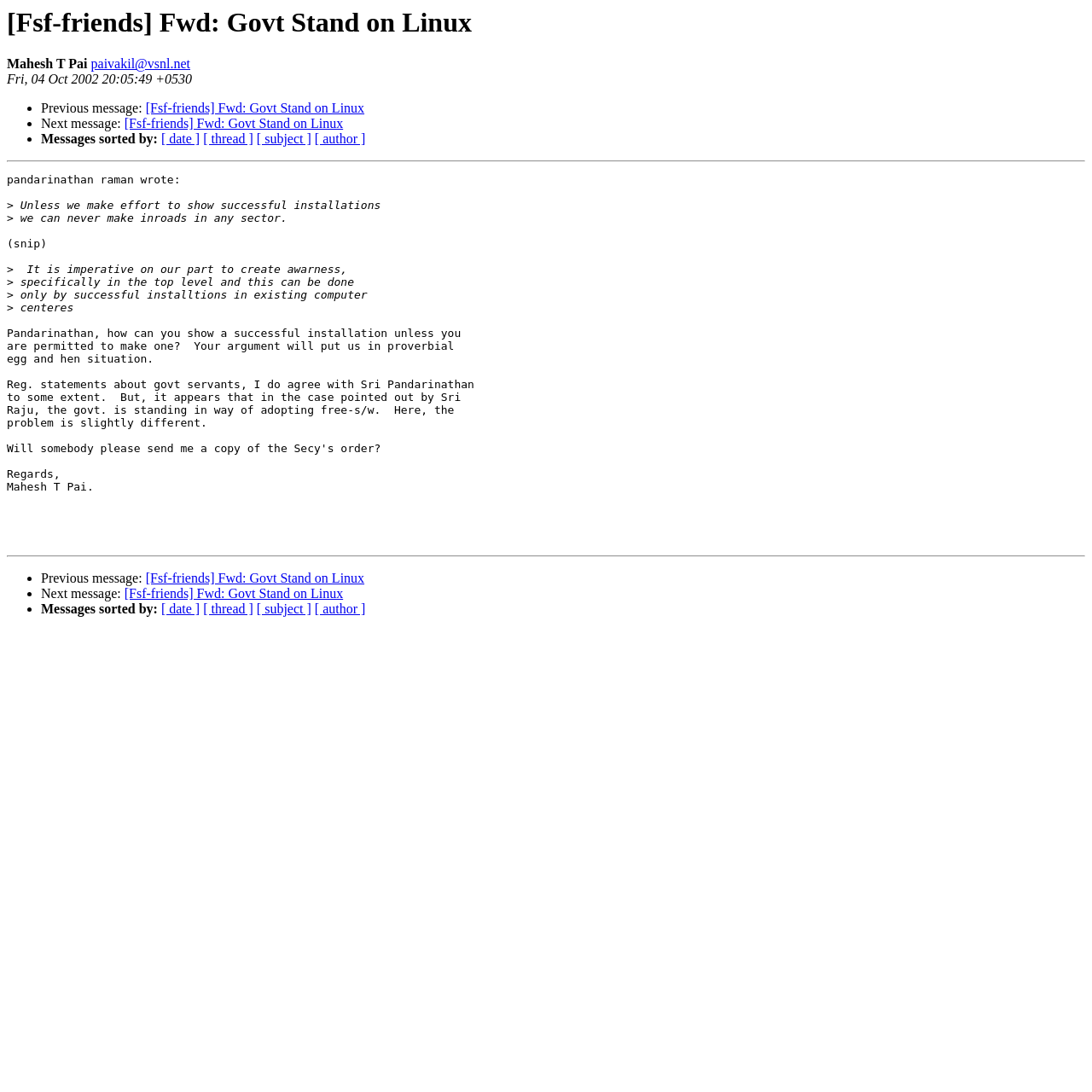Answer this question using a single word or a brief phrase:
What is the author of the quoted text?

pandarinathan raman